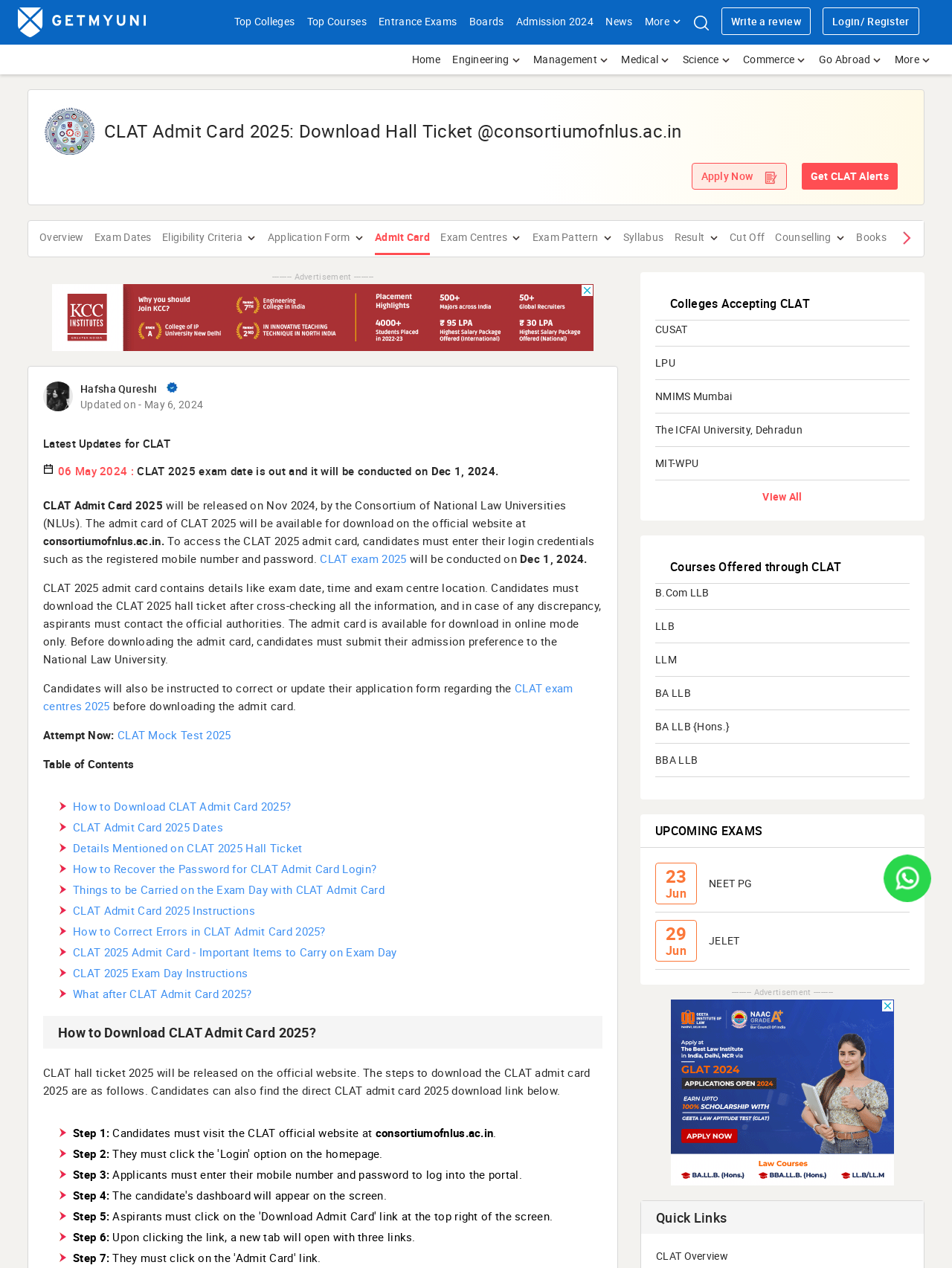Please specify the bounding box coordinates of the region to click in order to perform the following instruction: "Get CLAT Alerts".

[0.842, 0.128, 0.943, 0.15]